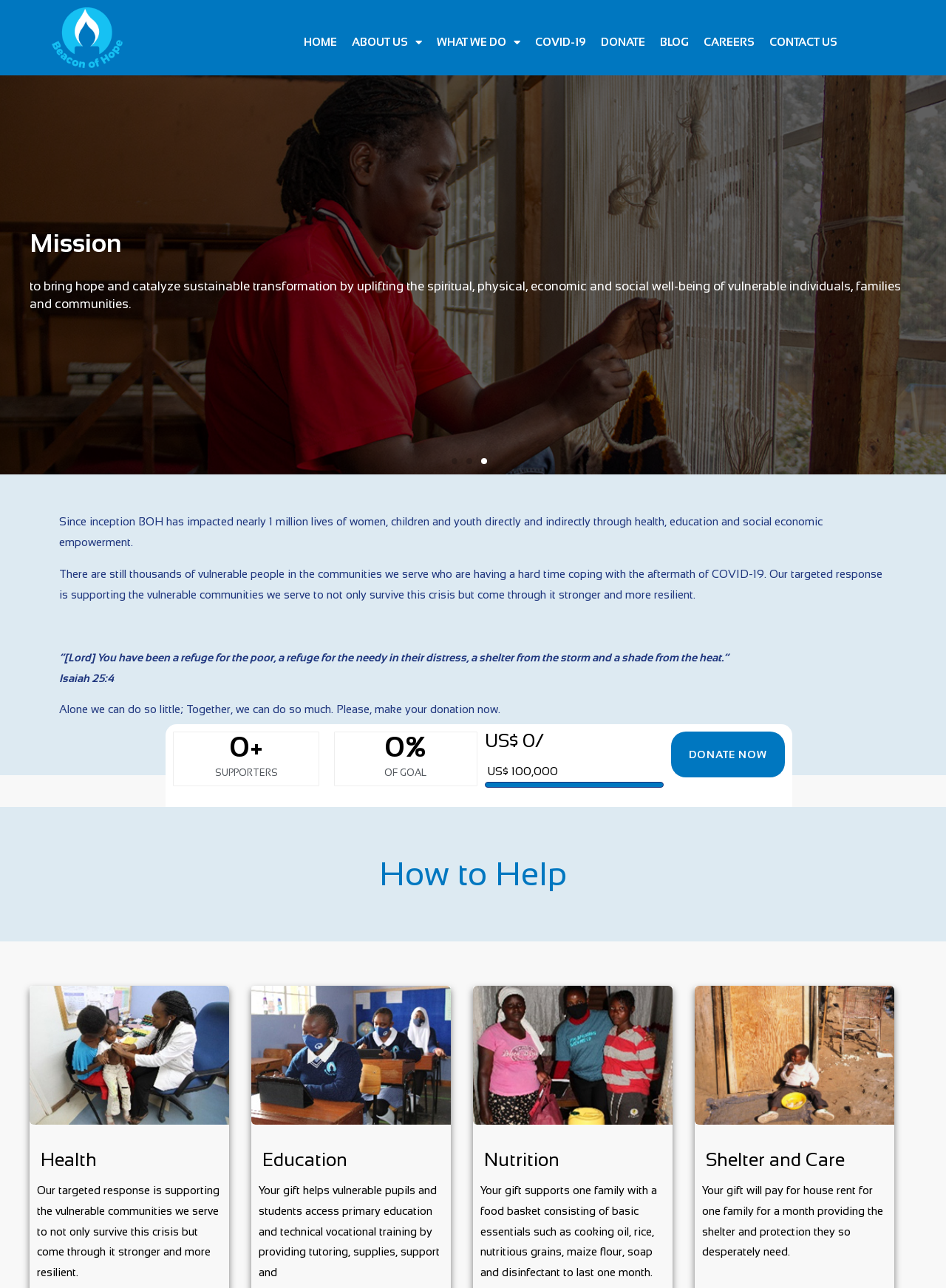Write a detailed summary of the webpage, including text, images, and layout.

The webpage is about Beacon of Hope, an organization that responds to the HIV/AIDS pandemic among women in poor communities. At the top left corner, there is a logo of Beacon of Hope, accompanied by a navigation menu with links to "HOME", "ABOUT US", "WHAT WE DO", "COVID-19", "DONATE", "BLOG", "CAREERS", and "CONTACT US". 

Below the navigation menu, there is a section with three buttons to navigate through slides. 

The main content of the webpage is divided into three sections. The first section describes the impact of Beacon of Hope, stating that it has affected nearly 1 million lives of women, children, and youth directly and indirectly through health, education, and social economic empowerment. It also mentions the organization's targeted response to support vulnerable communities affected by COVID-19.

The second section is a quote from Isaiah 25:4, followed by a call to action, encouraging visitors to make a donation. There is a progress bar below, showing the amount of donations received, with a goal of US$ 100,000. A "DONATE NOW" button is placed next to the progress bar.

The third section is titled "How to Help" and is divided into four sub-sections: "Health", "Education", "Nutrition", and "Shelter and Care". Each sub-section describes how donations can be used to support vulnerable communities in these areas.